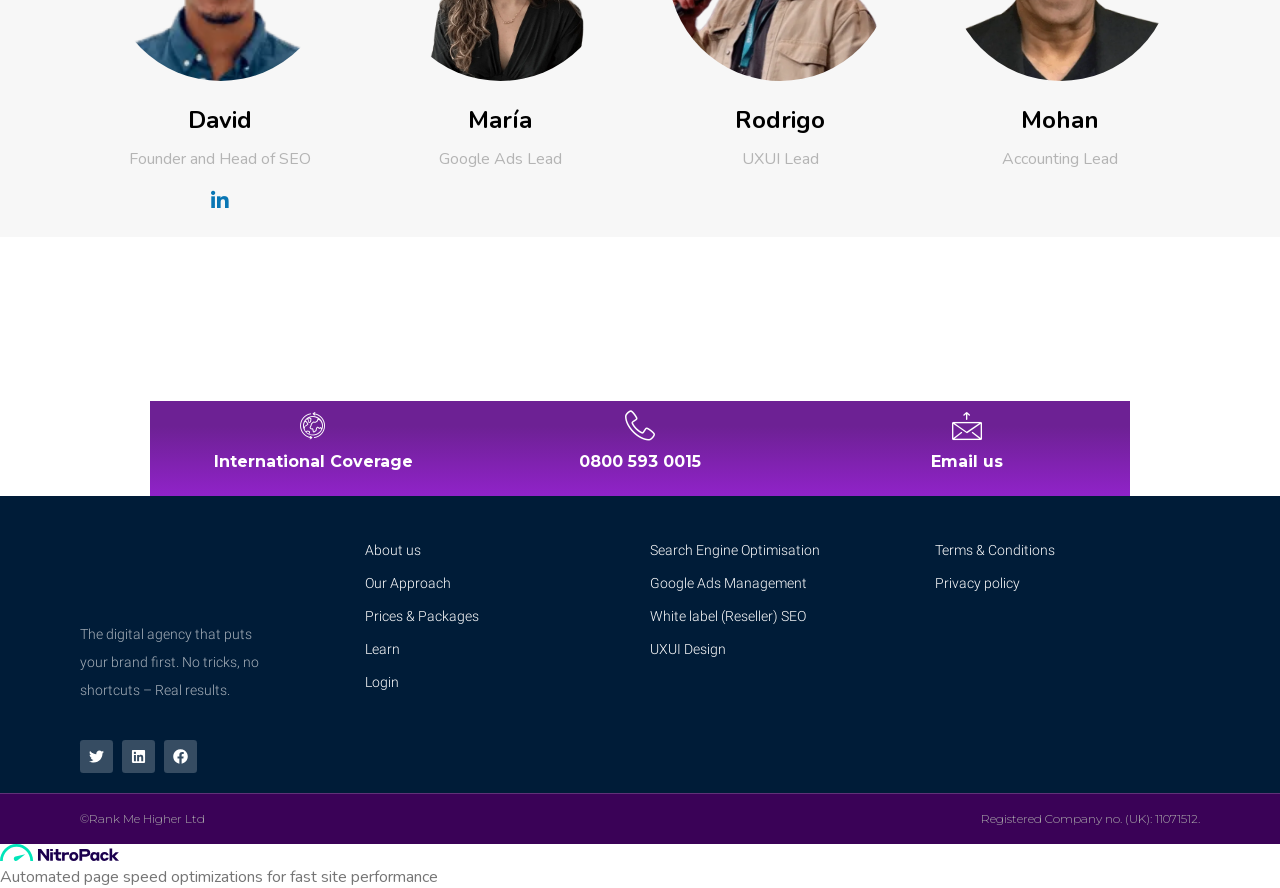Determine the bounding box for the HTML element described here: "Prices & Packages". The coordinates should be given as [left, top, right, bottom] with each number being a float between 0 and 1.

[0.285, 0.677, 0.492, 0.709]